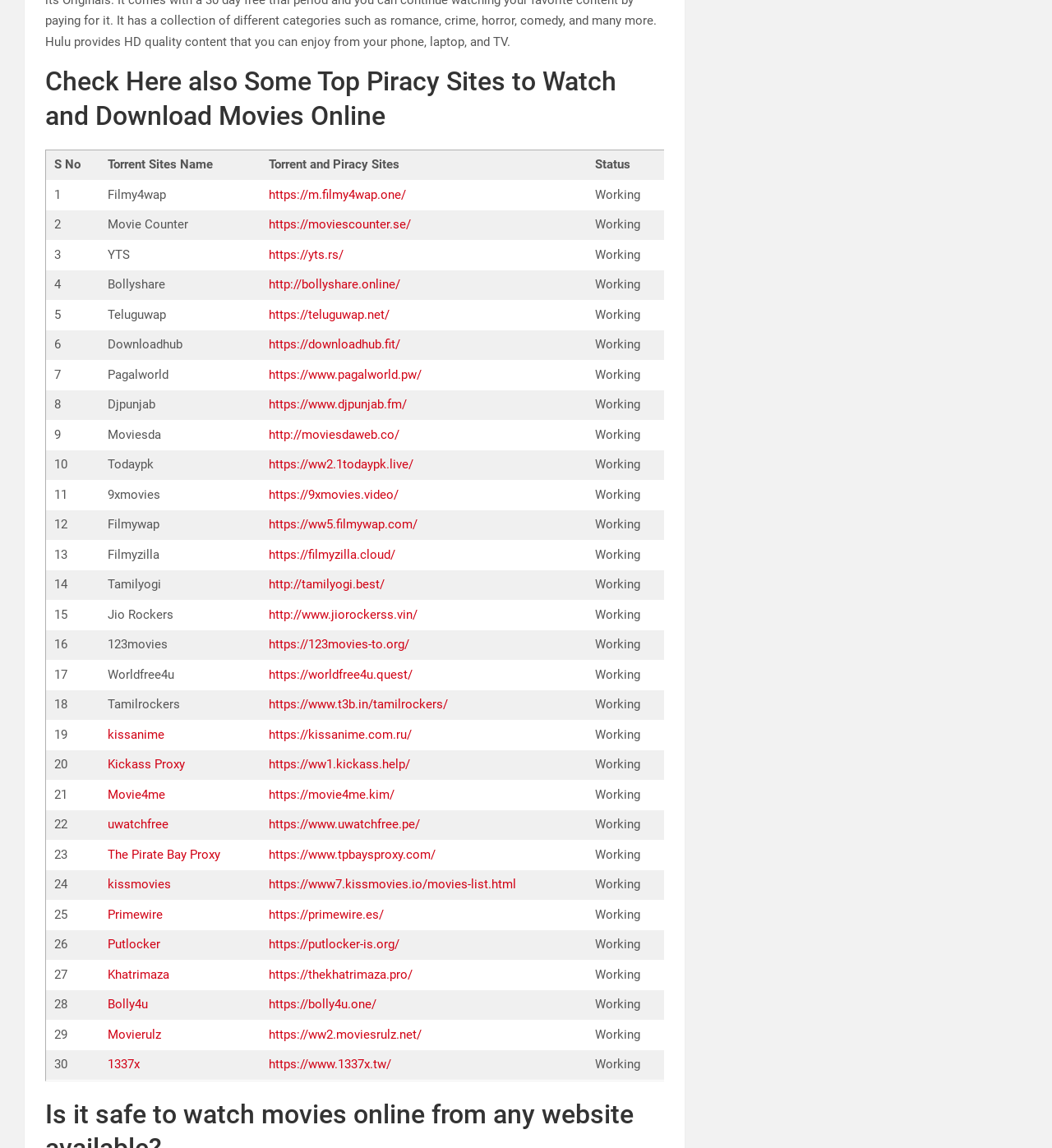What is the URL of the torrent site 'Moviesda'?
Based on the screenshot, give a detailed explanation to answer the question.

The URL of the torrent site 'Moviesda' can be determined by looking at the third column of the table, where it says 'http://moviesdaweb.co/' in the row corresponding to 'Moviesda'.